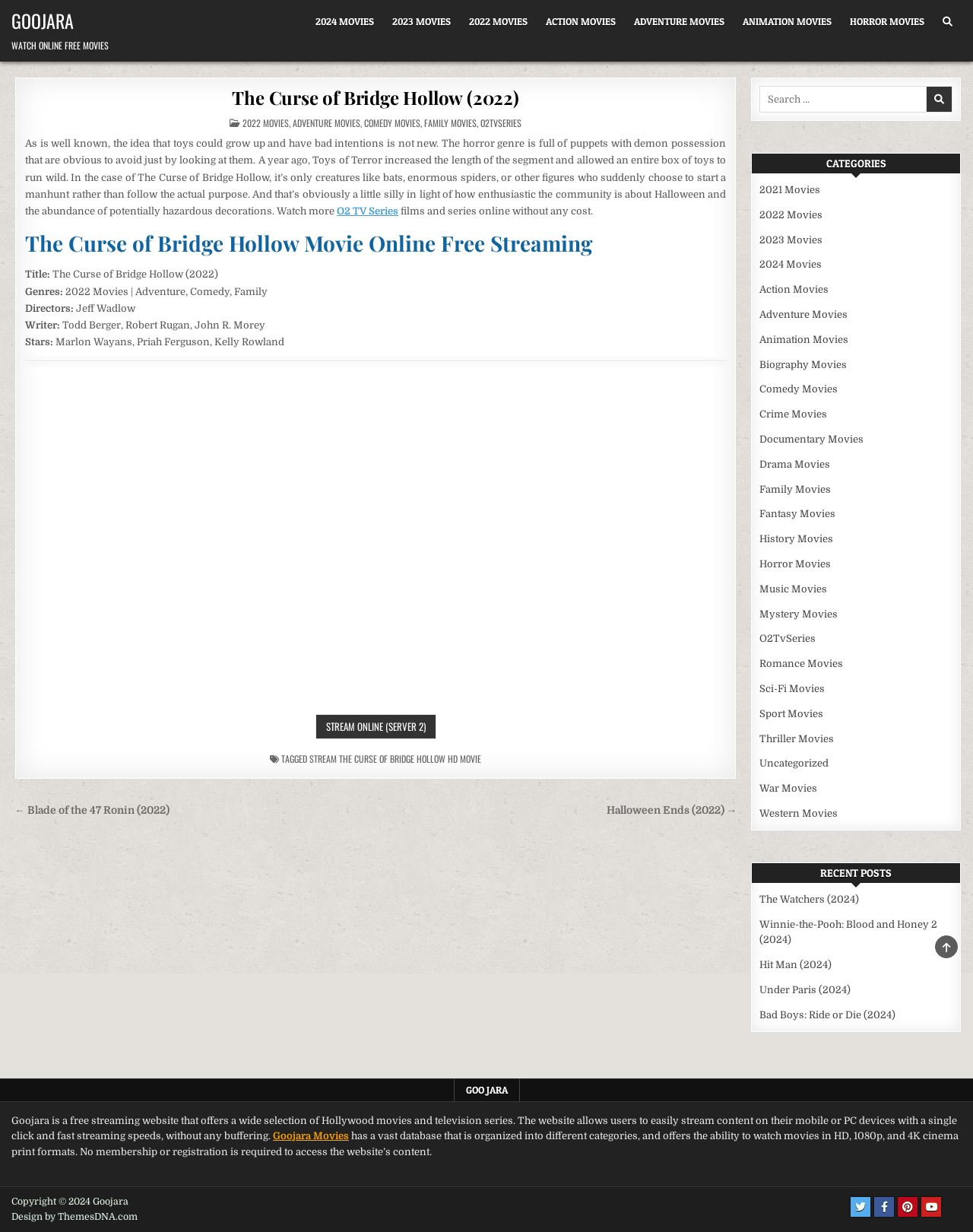Reply to the question with a brief word or phrase: What is the purpose of the search box?

To search for movies